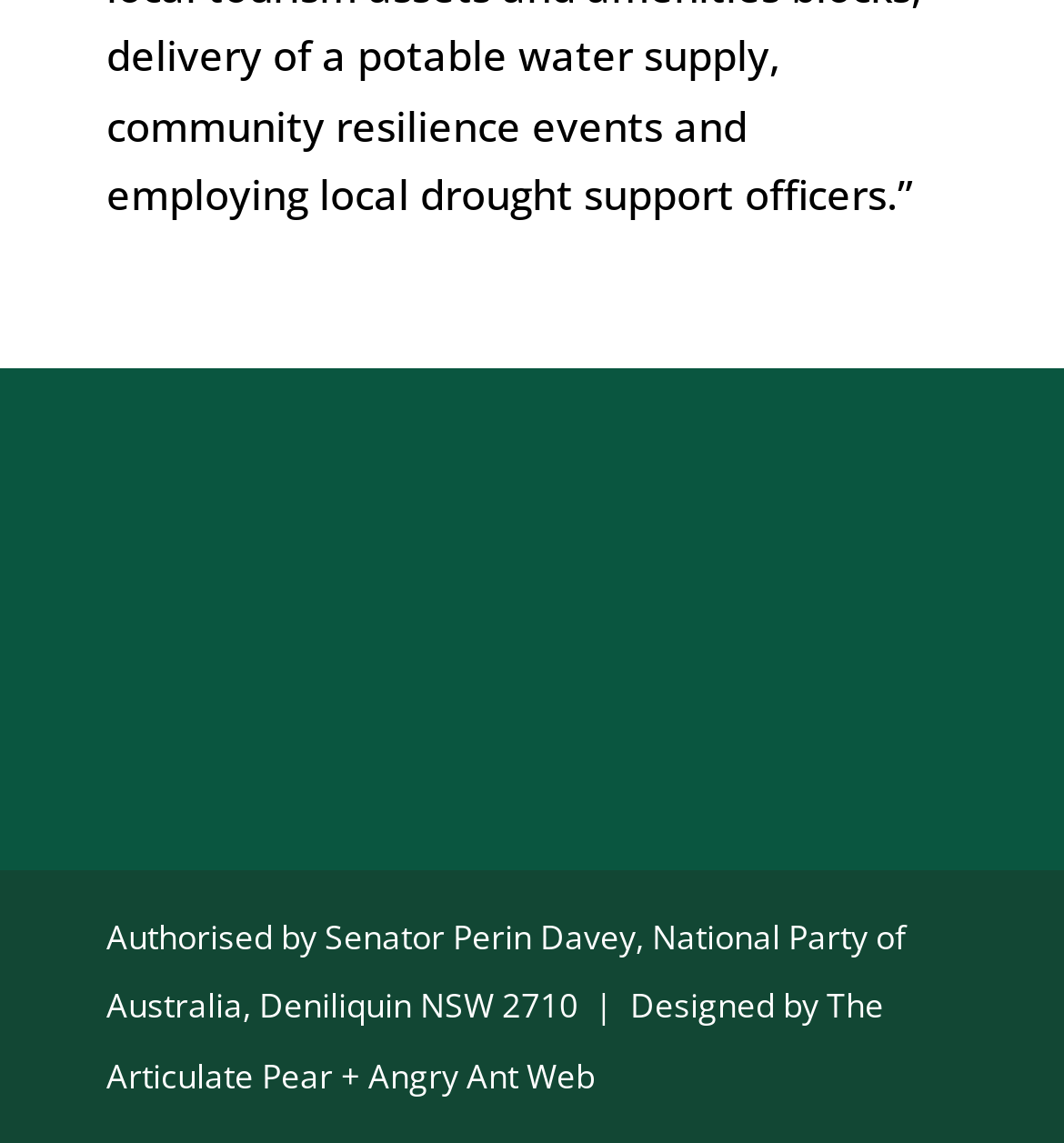Find the UI element described as: "The Articulate Pear" and predict its bounding box coordinates. Ensure the coordinates are four float numbers between 0 and 1, [left, top, right, bottom].

[0.1, 0.859, 0.831, 0.961]